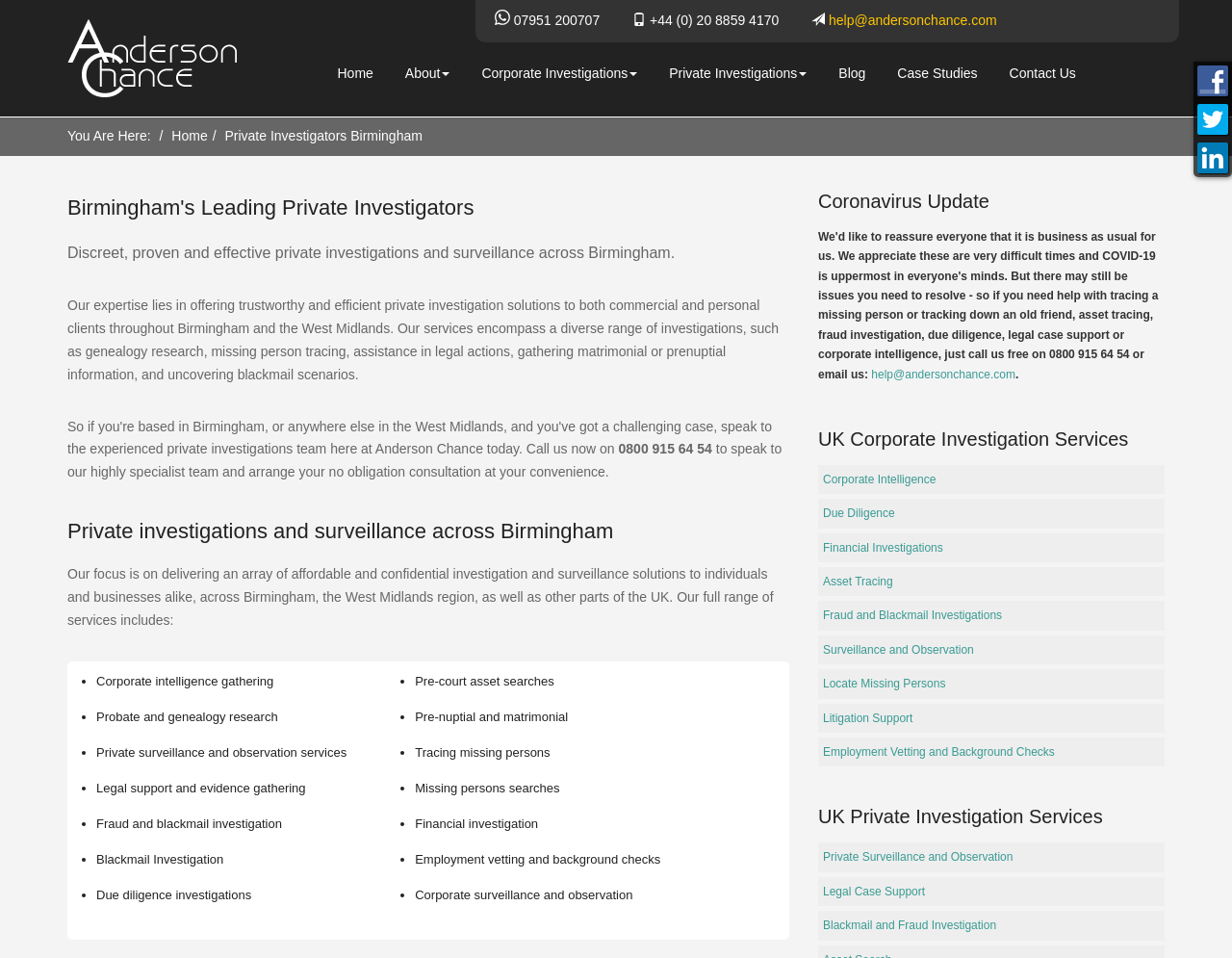Please determine the bounding box coordinates of the element's region to click for the following instruction: "Read about Blackmail Investigation Testimonials".

[0.0, 0.357, 0.207, 0.427]